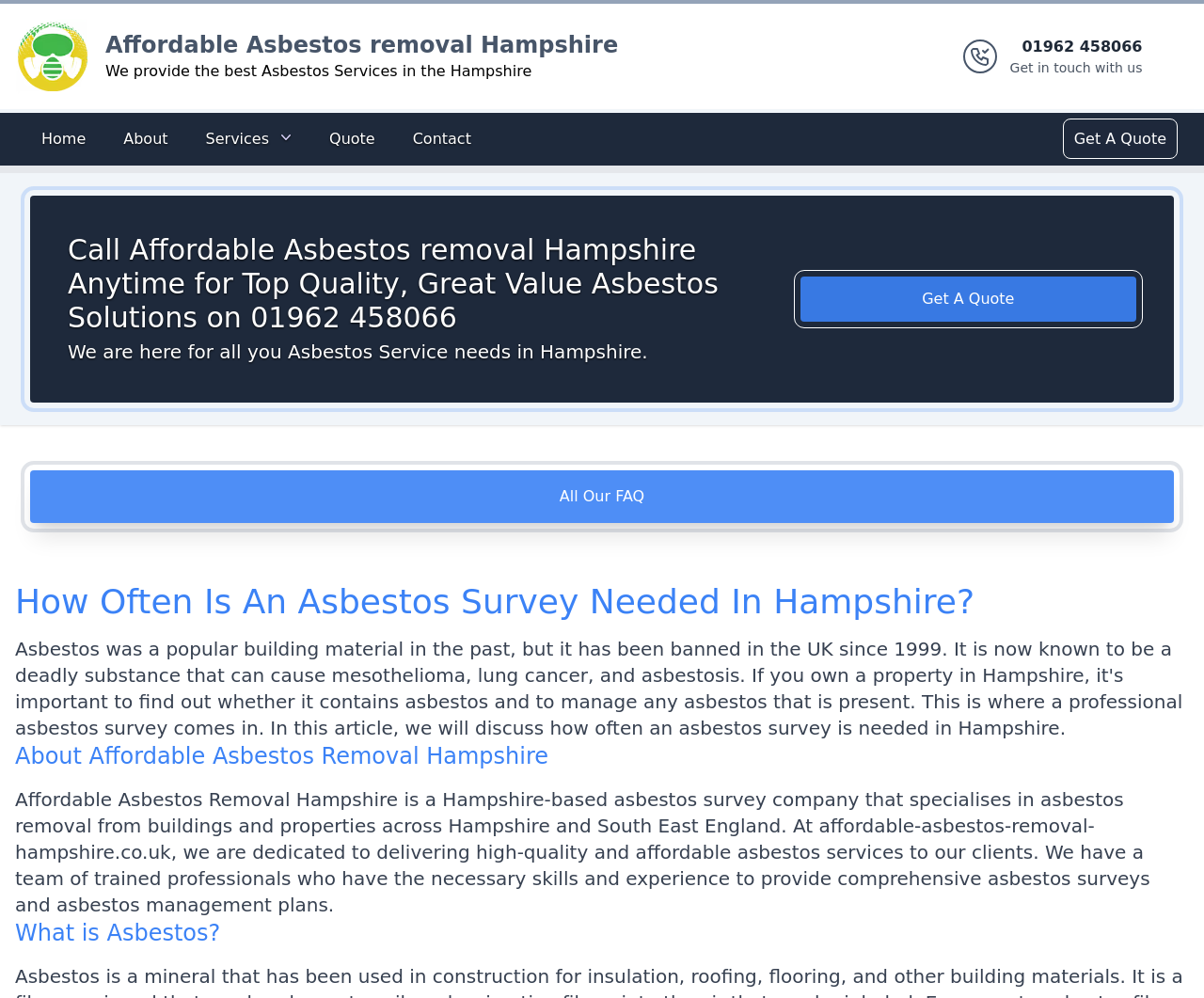Determine the bounding box coordinates for the area you should click to complete the following instruction: "Get a quote for asbestos services".

[0.886, 0.123, 0.975, 0.156]